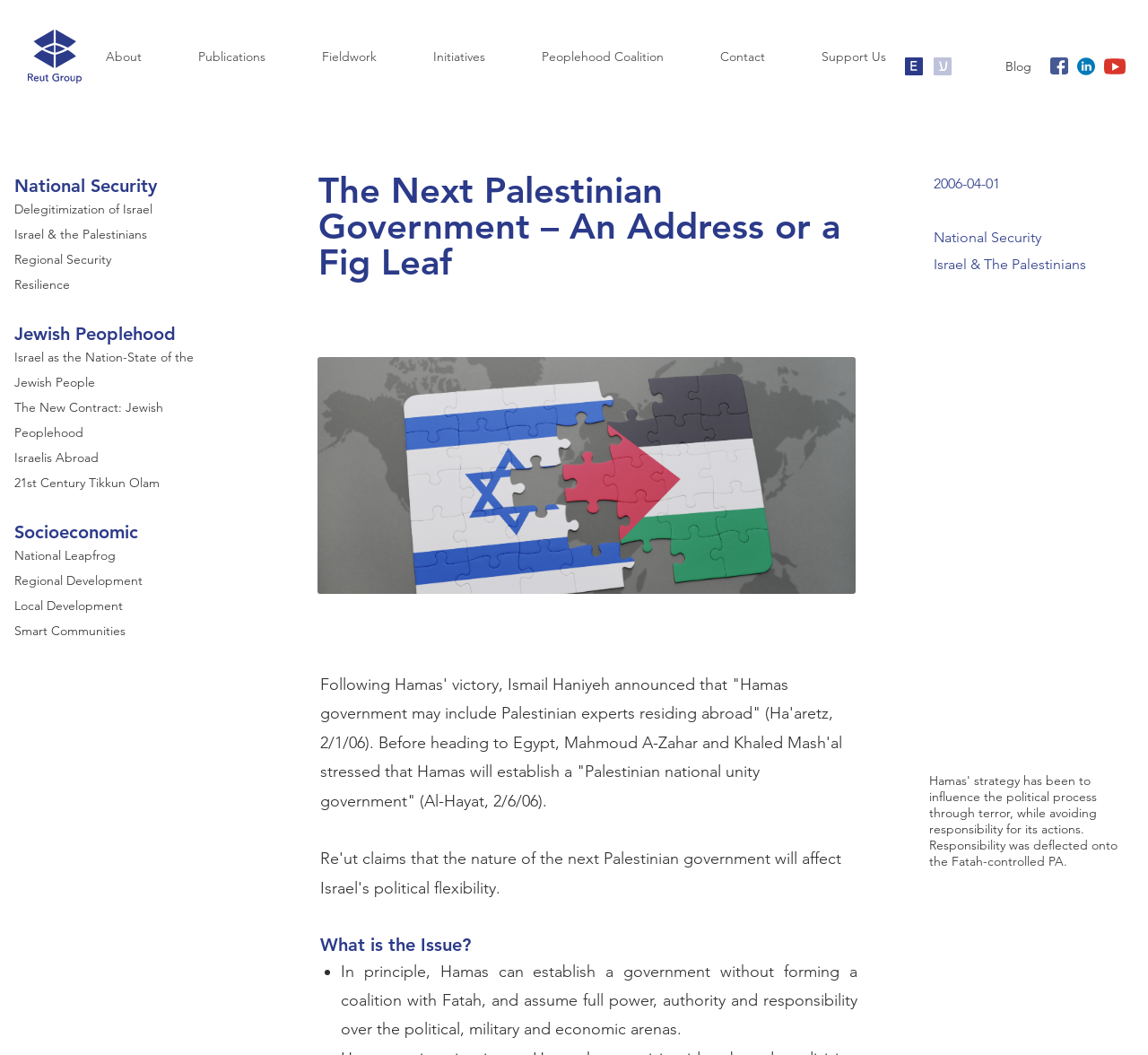Identify the bounding box coordinates of the part that should be clicked to carry out this instruction: "Learn about National Security".

[0.013, 0.166, 0.174, 0.186]